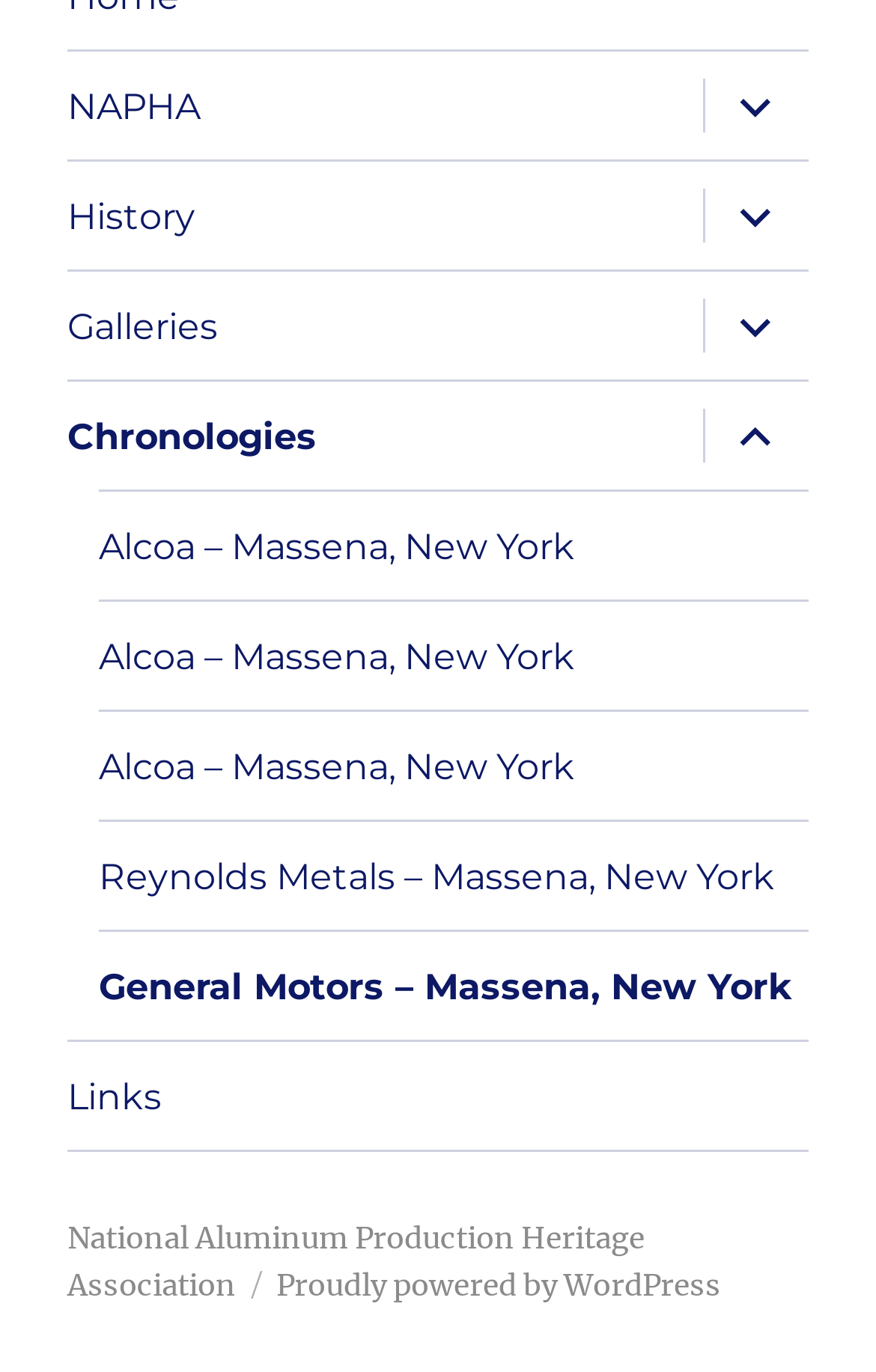Predict the bounding box of the UI element based on the description: "History". The coordinates should be four float numbers between 0 and 1, formatted as [left, top, right, bottom].

[0.077, 0.118, 0.78, 0.196]